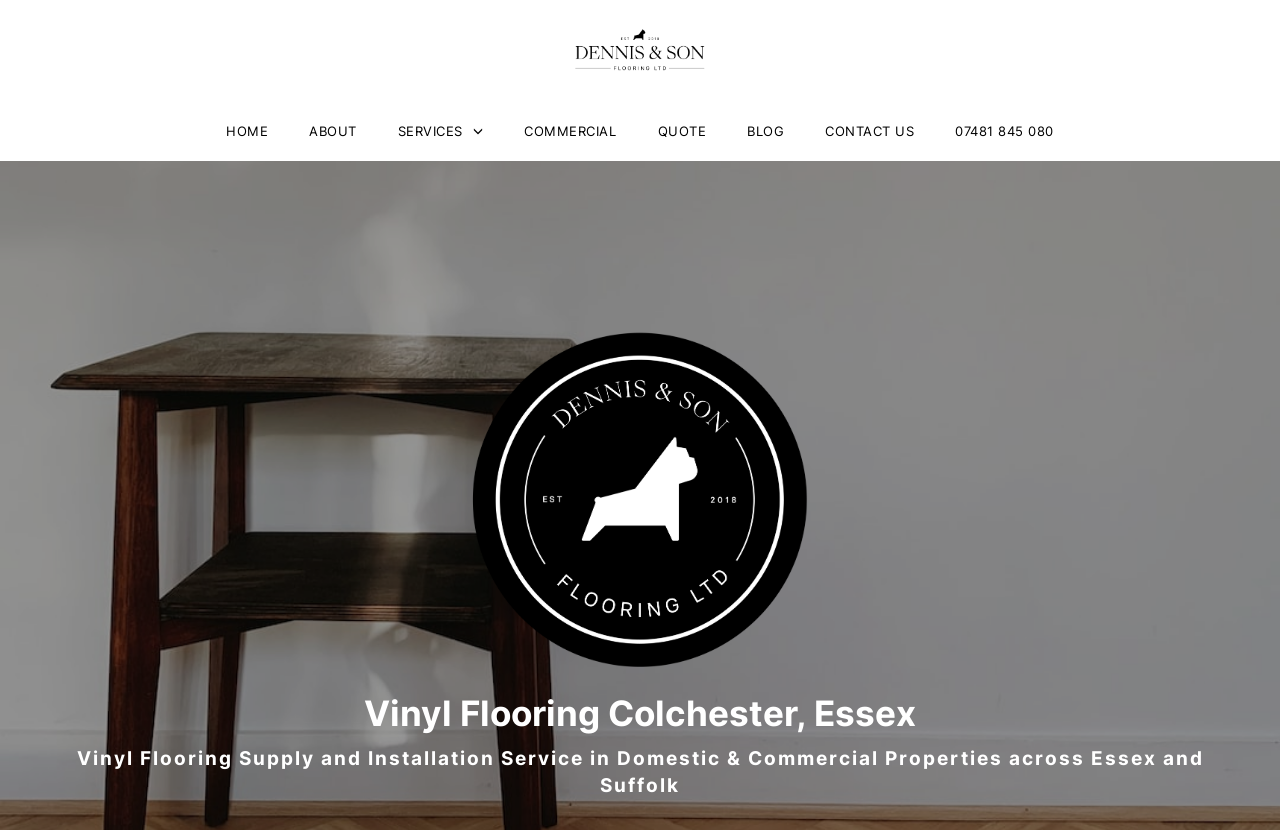Please examine the image and provide a detailed answer to the question: What is the phone number?

I found the phone number by looking at the navigation menu, where I saw a link with the phone number '07481 845 080'.